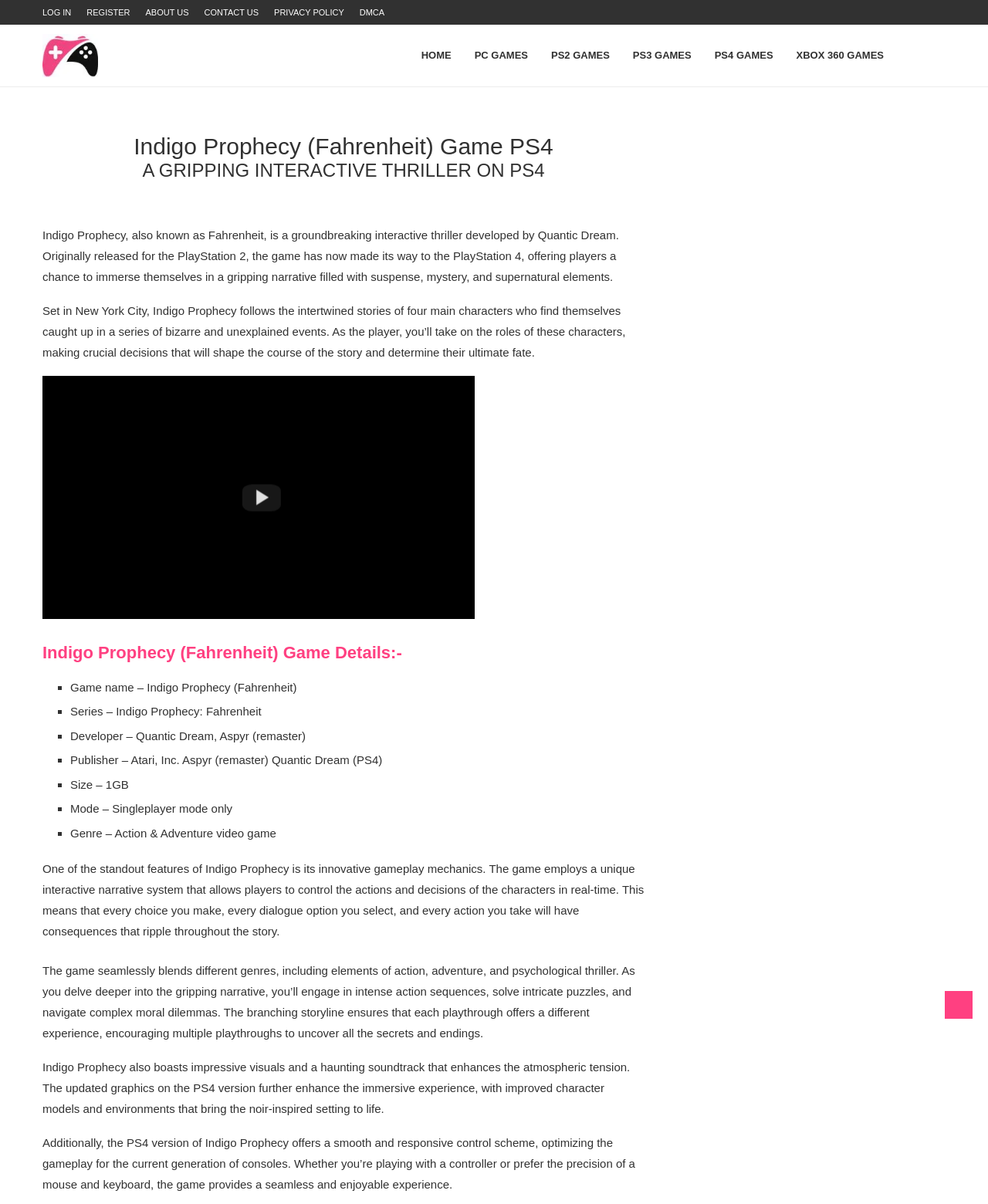Determine the bounding box of the UI element mentioned here: "Home". The coordinates must be in the format [left, top, right, bottom] with values ranging from 0 to 1.

[0.415, 0.021, 0.468, 0.072]